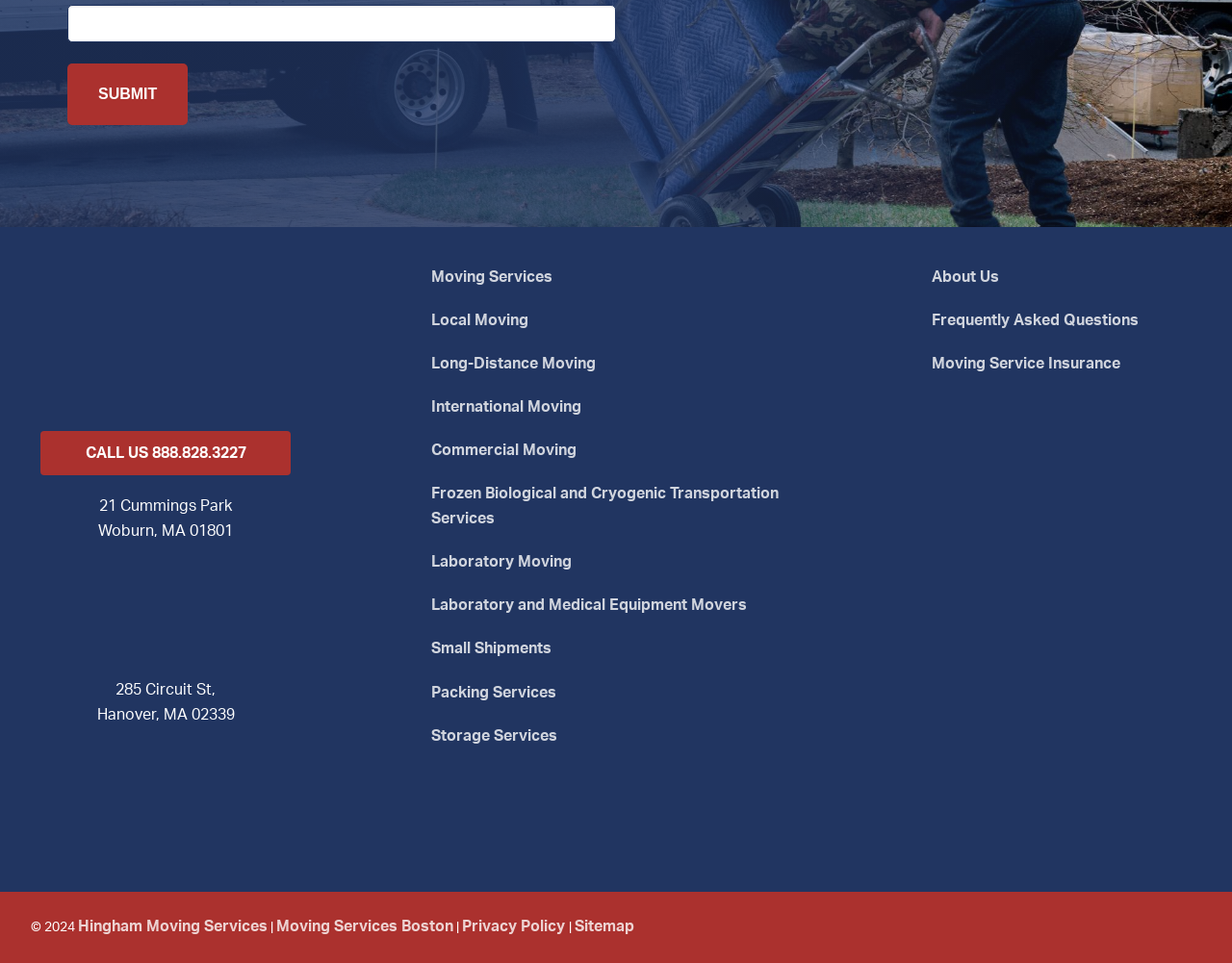Determine the bounding box coordinates of the element that should be clicked to execute the following command: "Click submit".

[0.055, 0.066, 0.153, 0.13]